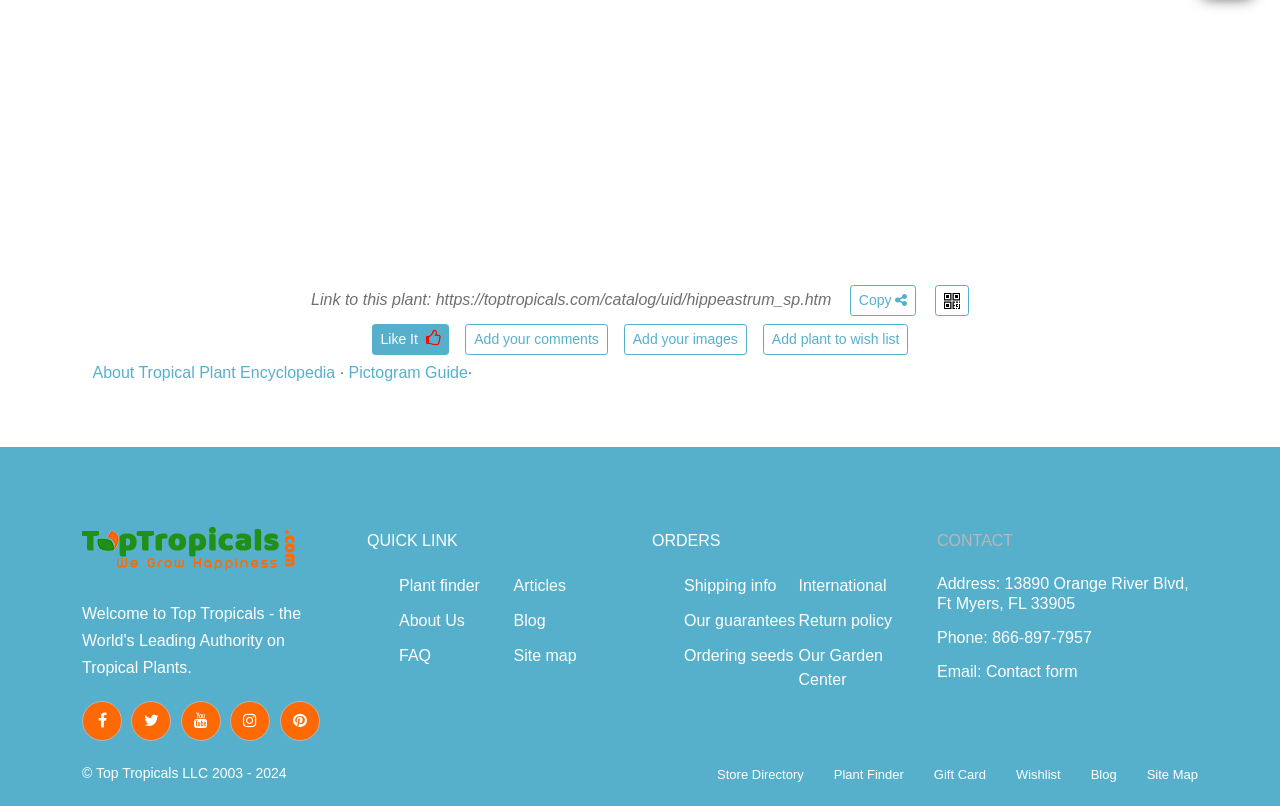What is the URL of the current plant?
Please ensure your answer to the question is detailed and covers all necessary aspects.

The URL of the current plant can be found in the 'Link to this plant:' section, which is a StaticText element with the text 'https://toptropicals.com/catalog/uid/hippeastrum_sp.htm'.